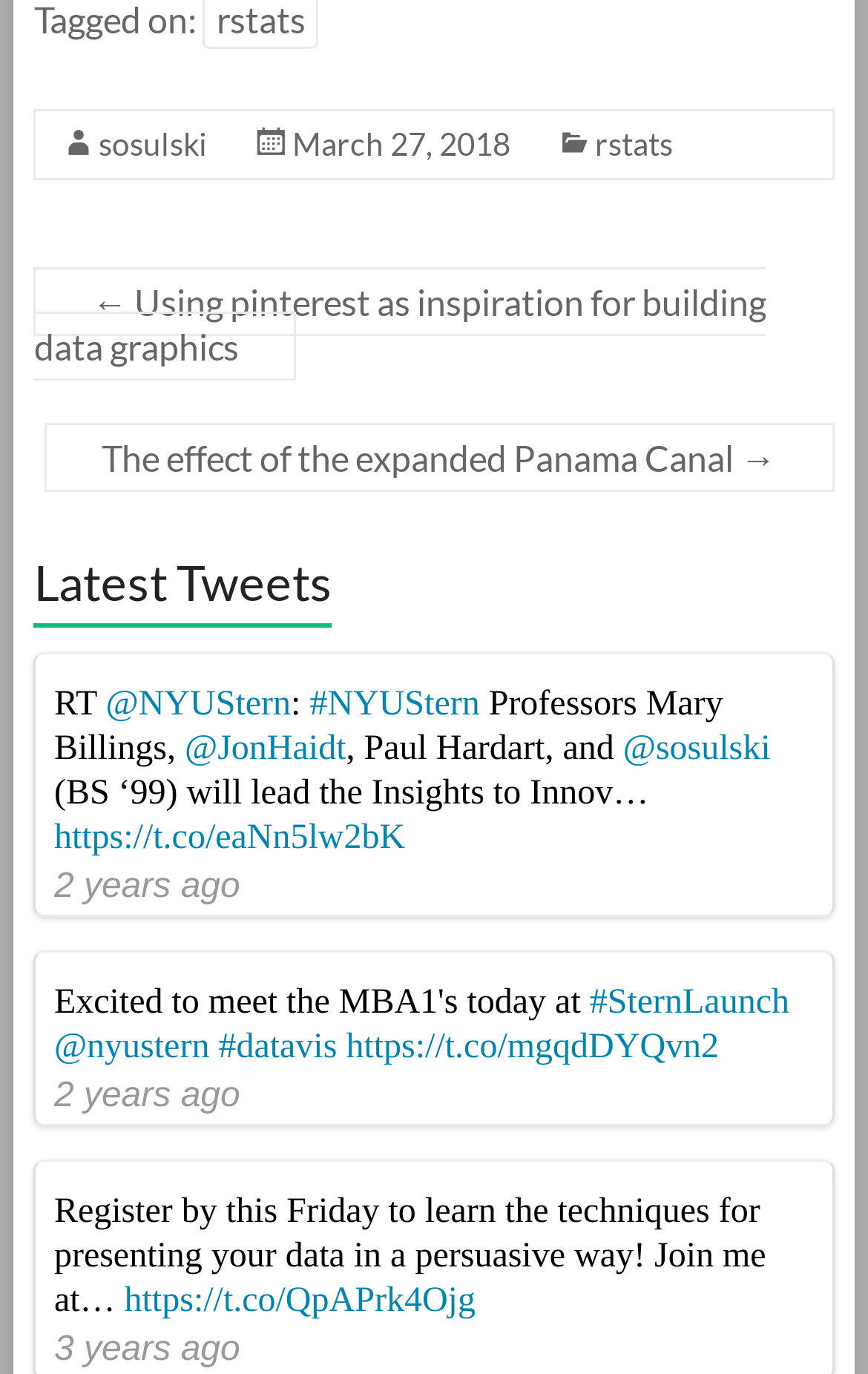Specify the bounding box coordinates of the area to click in order to execute this command: 'Open the link to a tweet'. The coordinates should consist of four float numbers ranging from 0 to 1, and should be formatted as [left, top, right, bottom].

[0.062, 0.597, 0.467, 0.624]